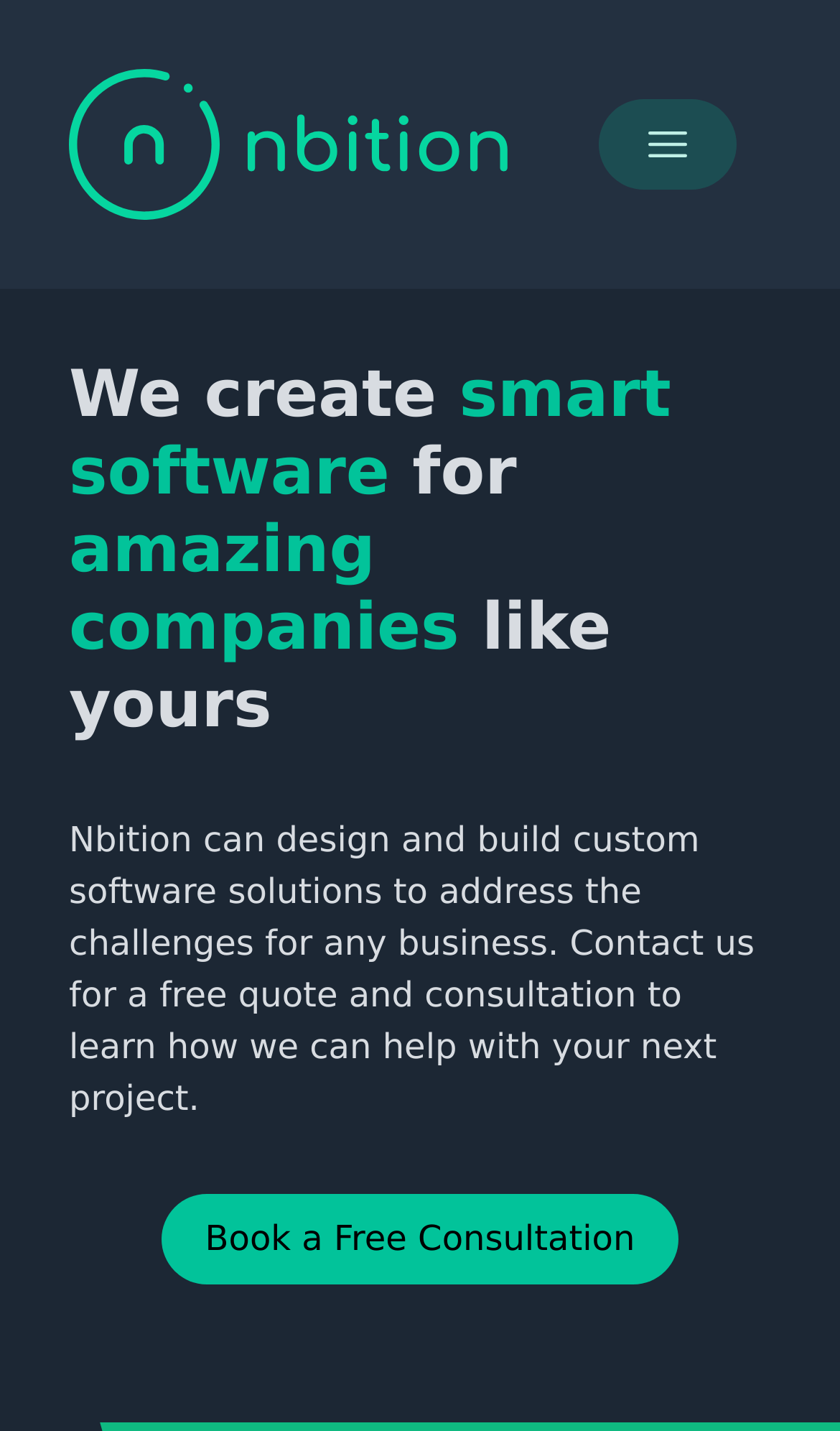Answer the following inquiry with a single word or phrase:
What type of companies does Nbition work with?

Amazing companies